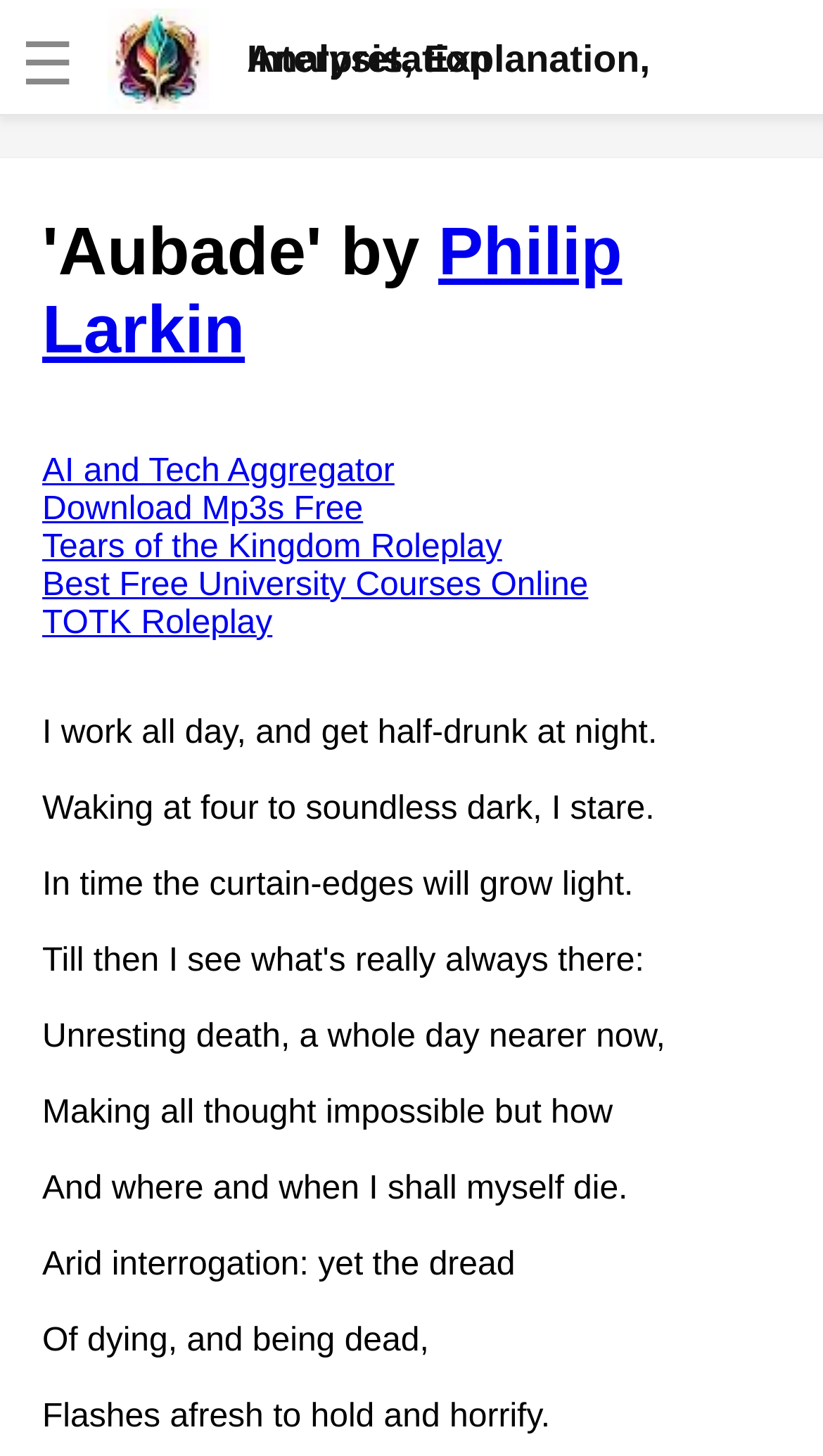Please predict the bounding box coordinates of the element's region where a click is necessary to complete the following instruction: "Get answers to Business and Commercial Law F.A.Q.". The coordinates should be represented by four float numbers between 0 and 1, i.e., [left, top, right, bottom].

None